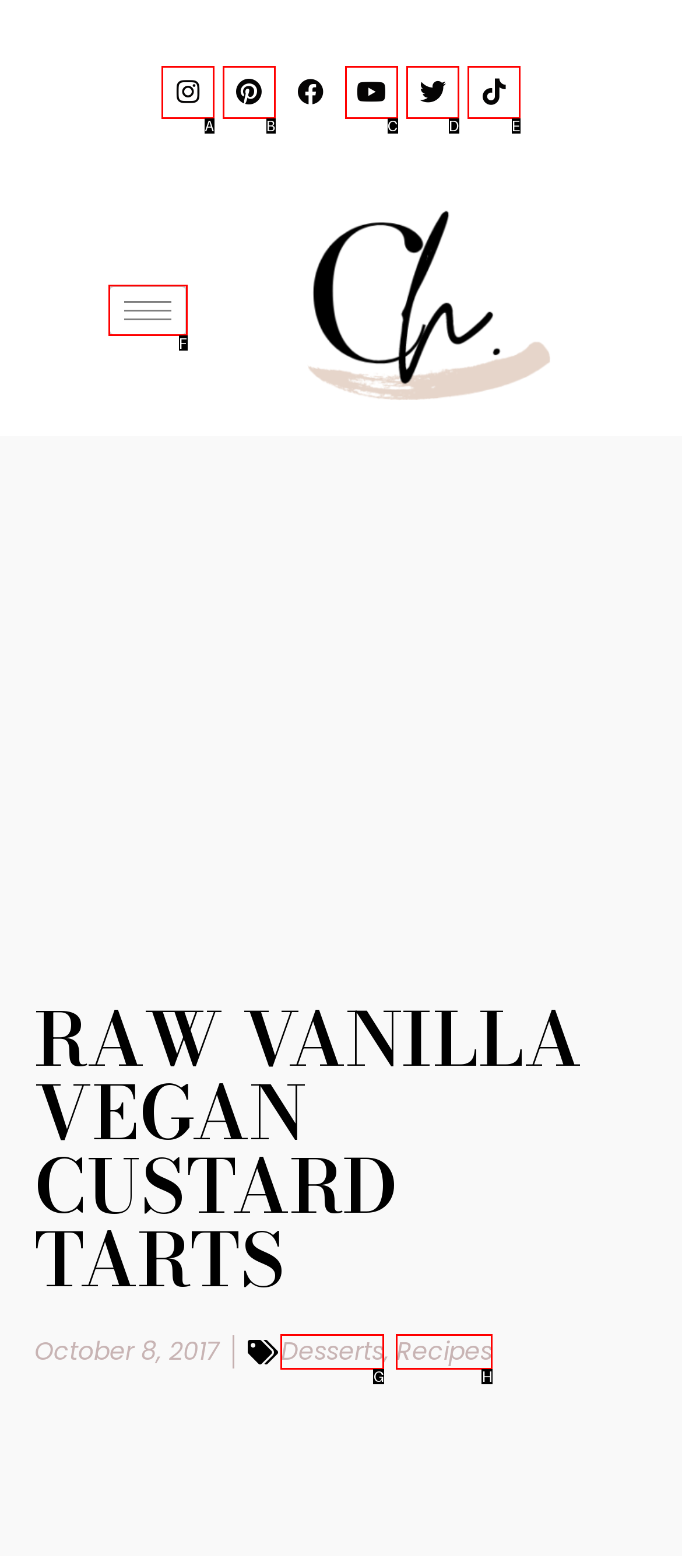Given the description: anim8or, identify the matching option. Answer with the corresponding letter.

None